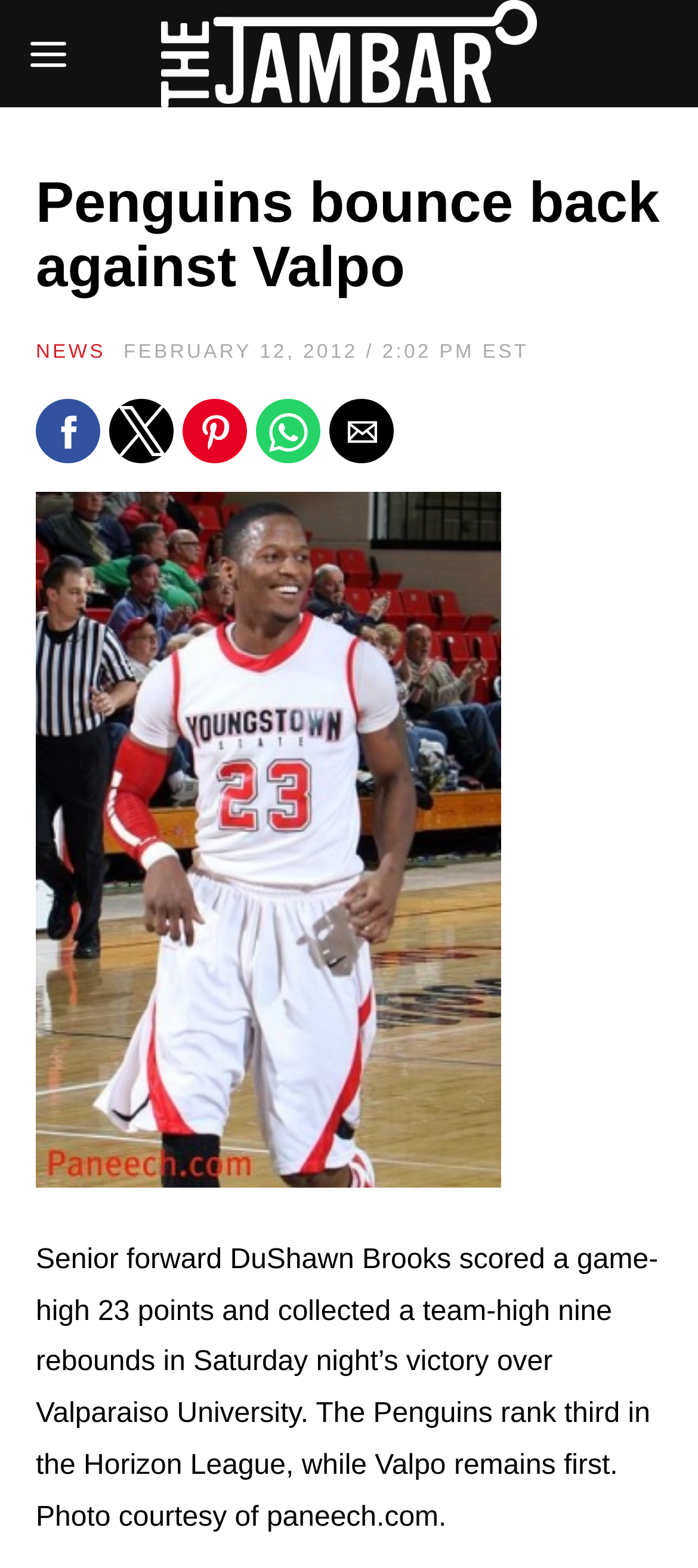What is the source of the photo mentioned in the article?
Look at the image and respond with a one-word or short phrase answer.

paneech.com